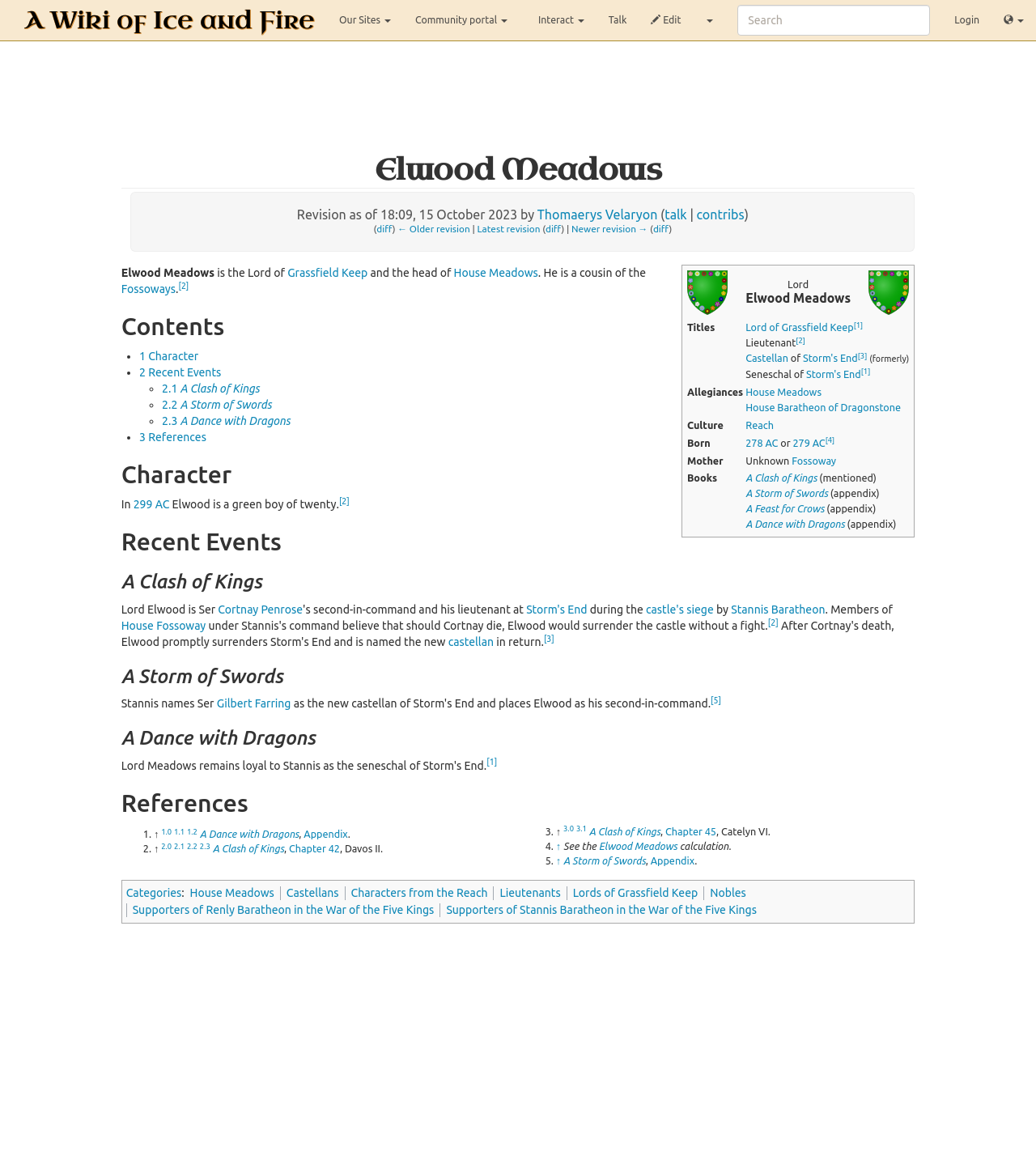Use one word or a short phrase to answer the question provided: 
What is the name of the person described on this webpage?

Elwood Meadows